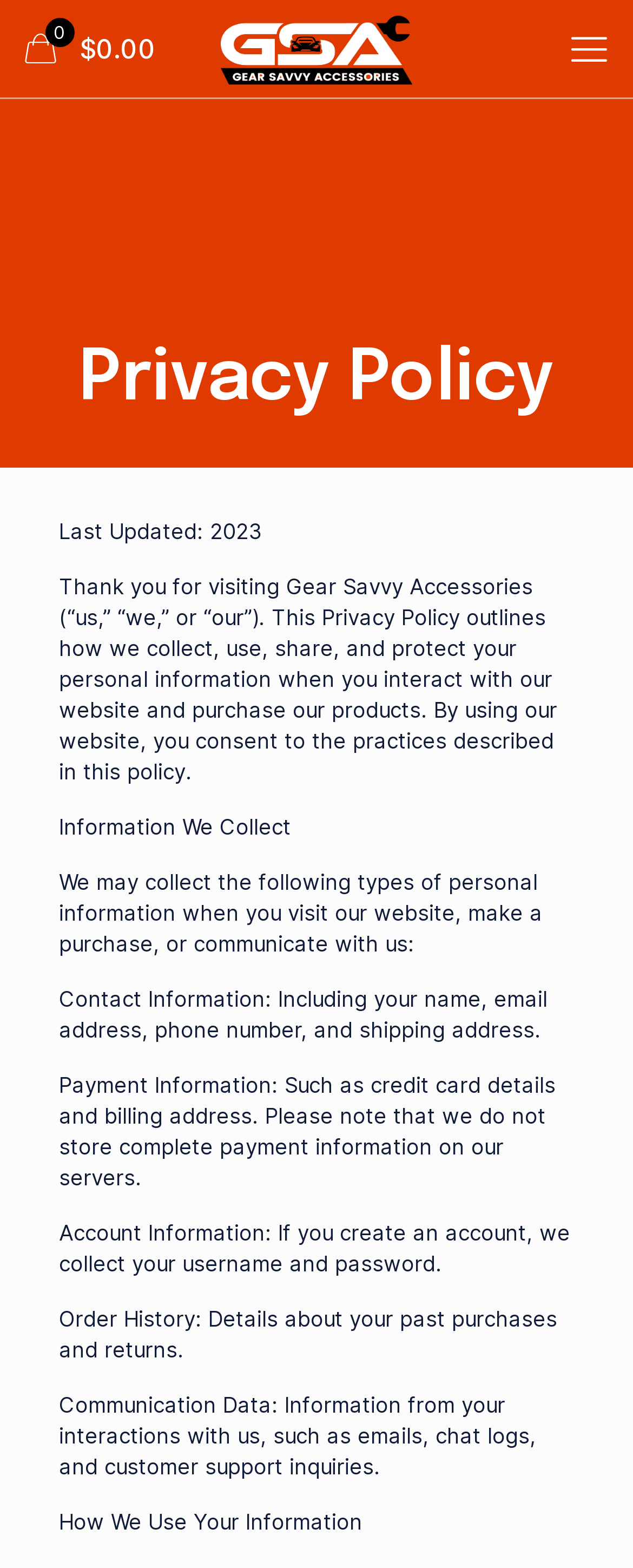Please give a succinct answer to the question in one word or phrase:
What is the purpose of this webpage?

To outline privacy policy